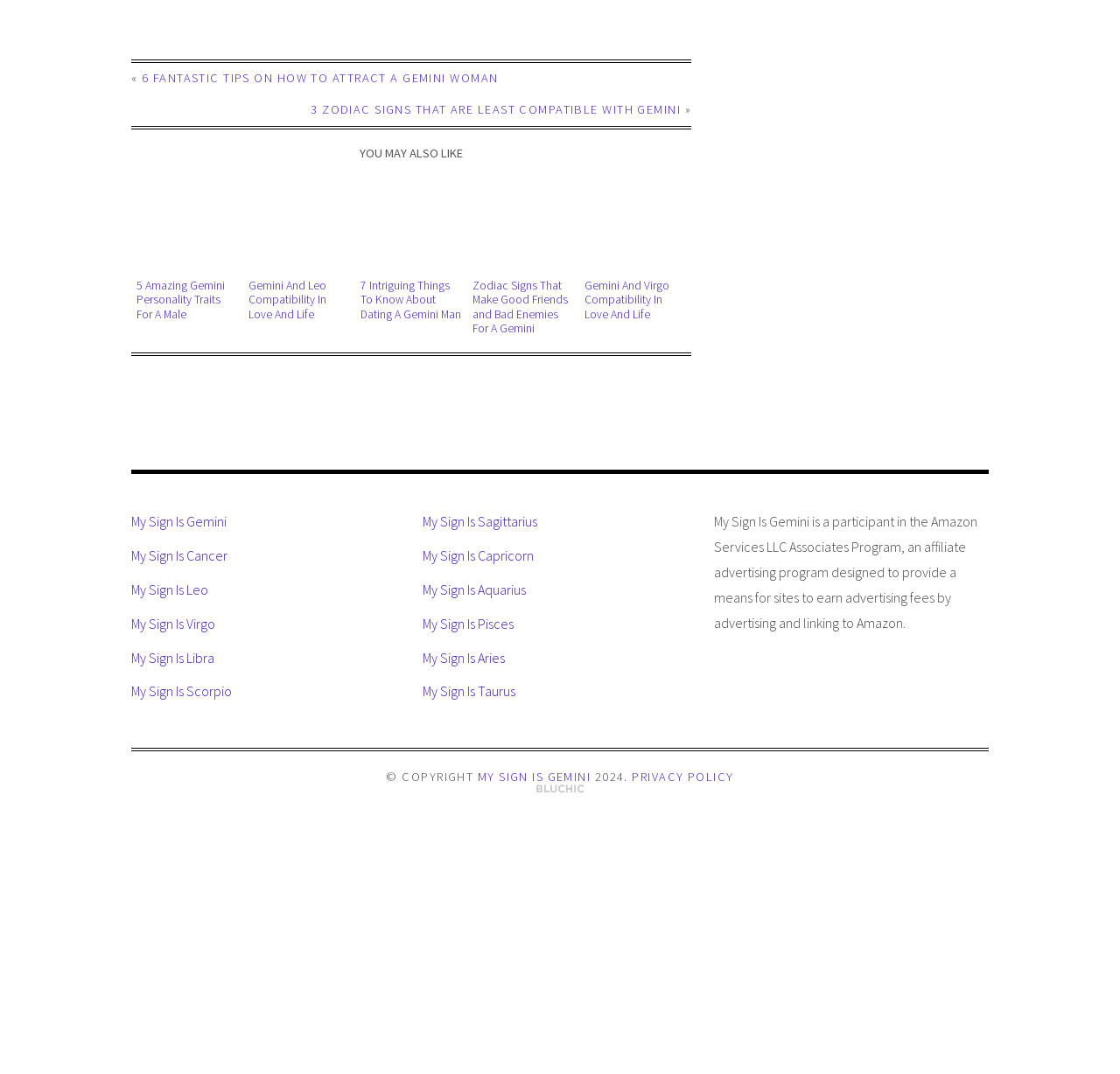Analyze the image and provide a detailed answer to the question: How many image links are there in the footer section?

The footer section contains 7 image links with text such as 'Amazing Gemini Personality Traits For A Male', 'Gemini And Leo Compatible', and so on, which are likely links to related articles or content with images.